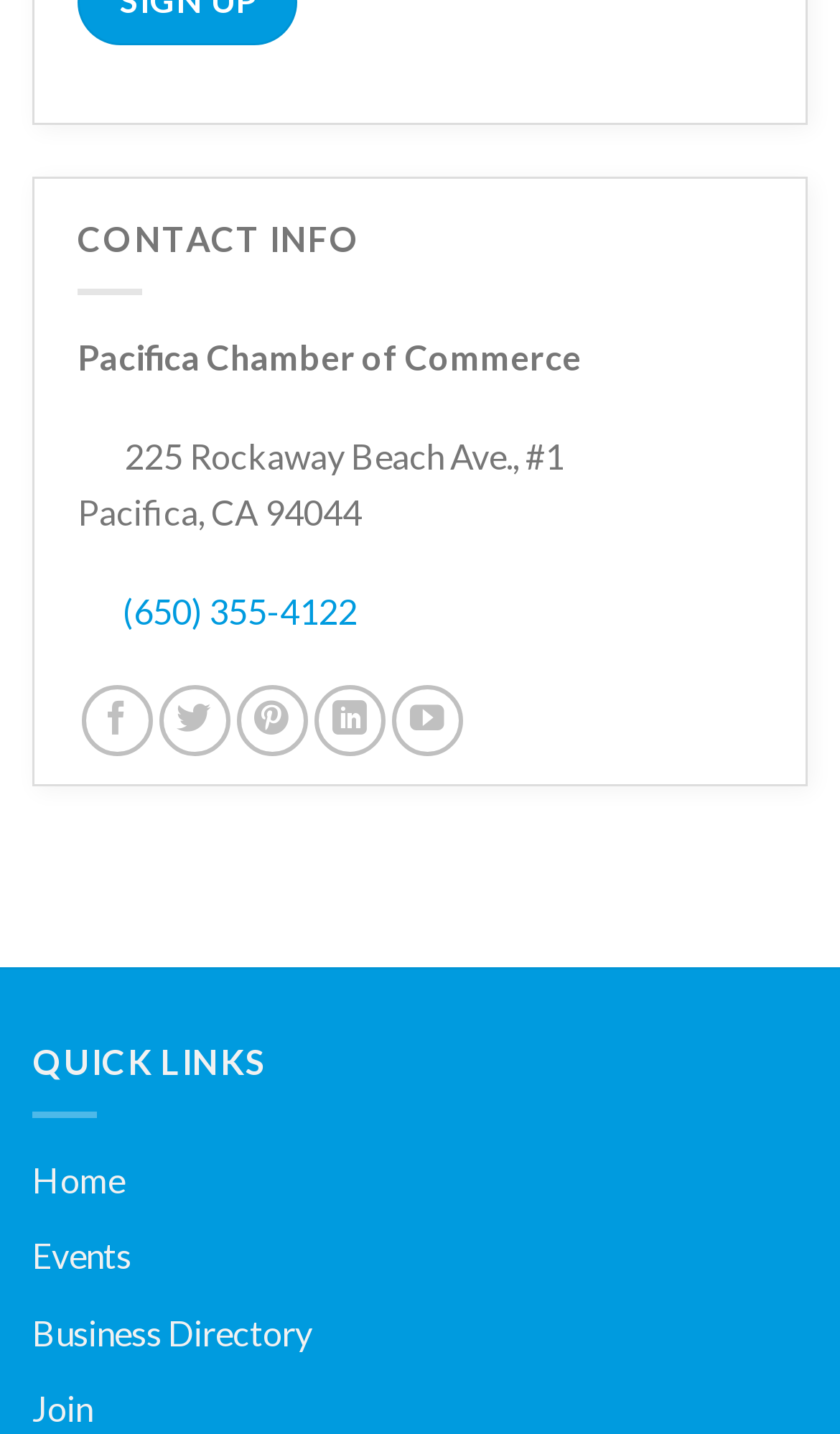Please reply to the following question with a single word or a short phrase:
How many quick links are available on the webpage?

4